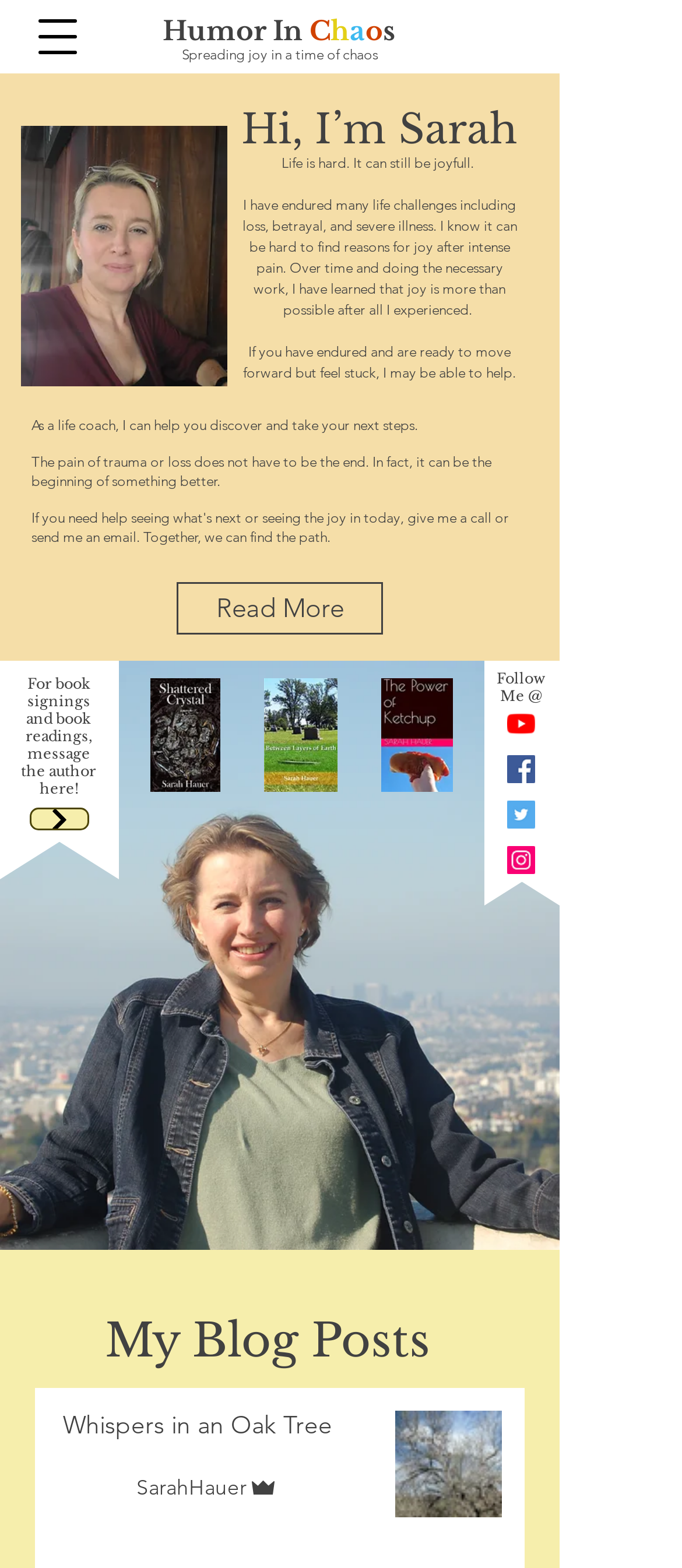Can you show the bounding box coordinates of the region to click on to complete the task described in the instruction: "View Sarah's blog post 'Whispers in an Oak Tree'"?

[0.092, 0.899, 0.536, 0.929]